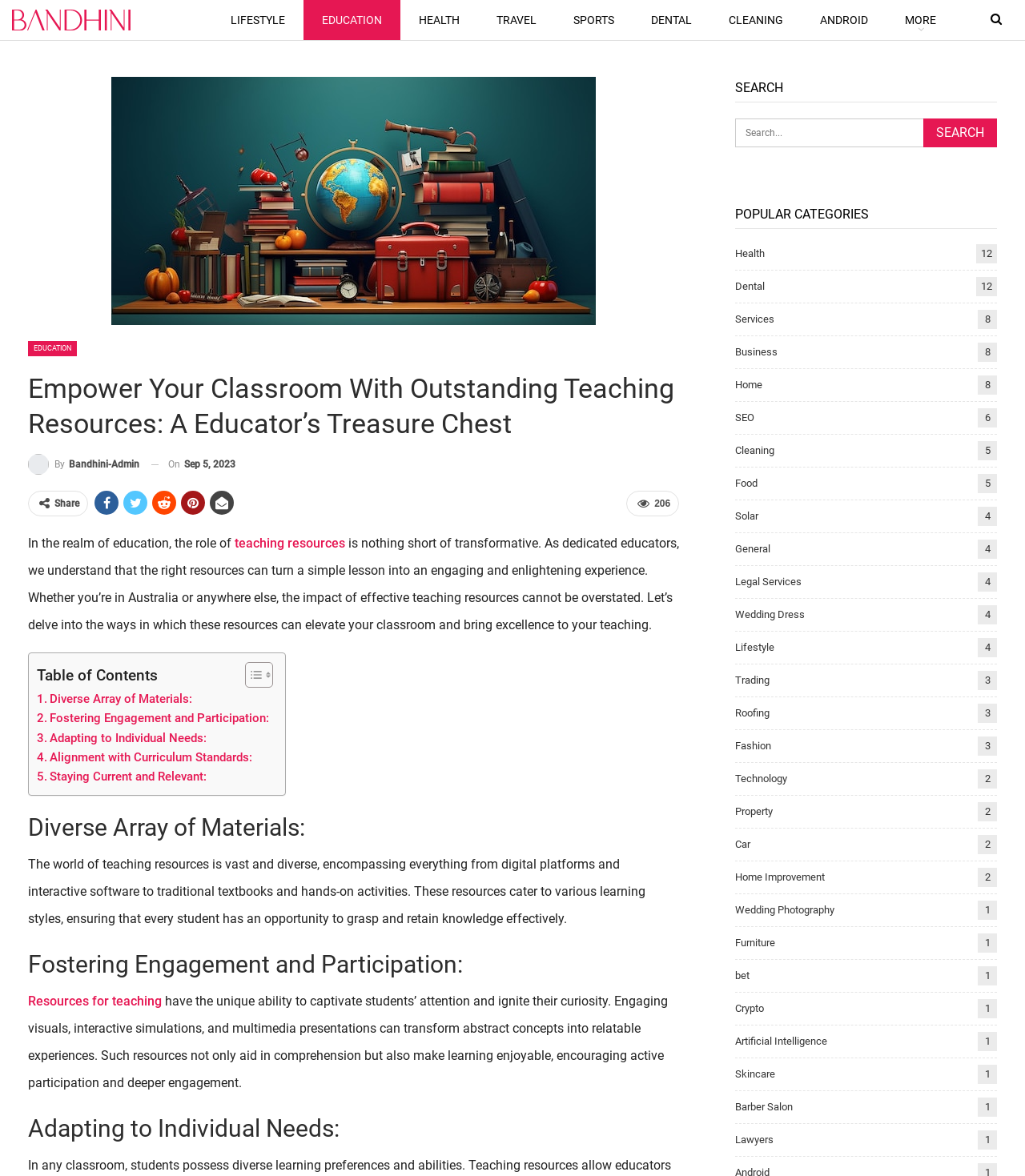What is the function of the search box?
Using the information from the image, answer the question thoroughly.

The question is asking for the function of the search box, which can be found in the search element with the text 'Search for:'. The answer is 'Search for:', which indicates that the search box is used to search for specific keywords or phrases.